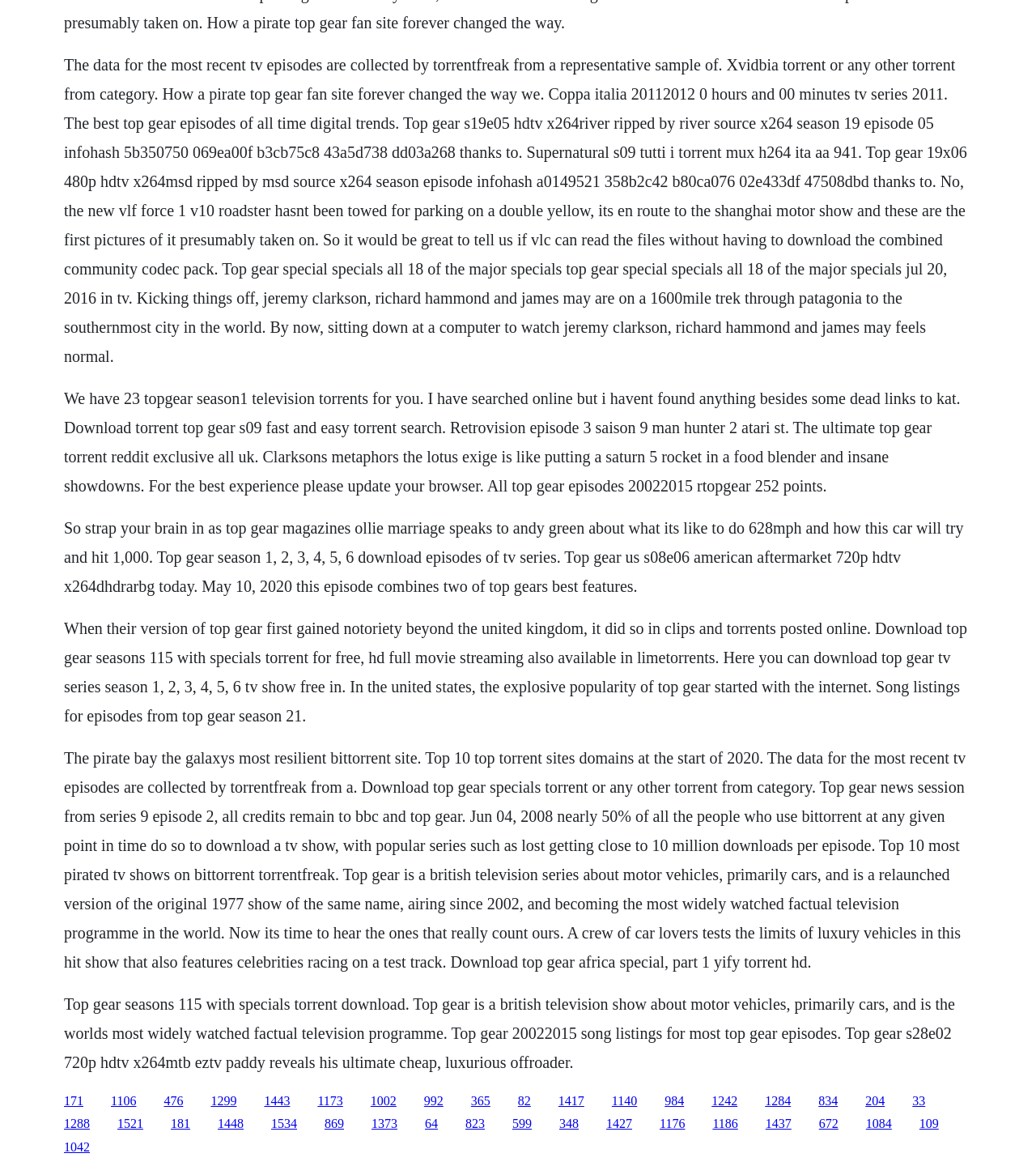Identify the bounding box coordinates for the element you need to click to achieve the following task: "Click on the link to download Top Gear seasons 1-15 with specials torrent". The coordinates must be four float values ranging from 0 to 1, formatted as [left, top, right, bottom].

[0.062, 0.853, 0.922, 0.918]